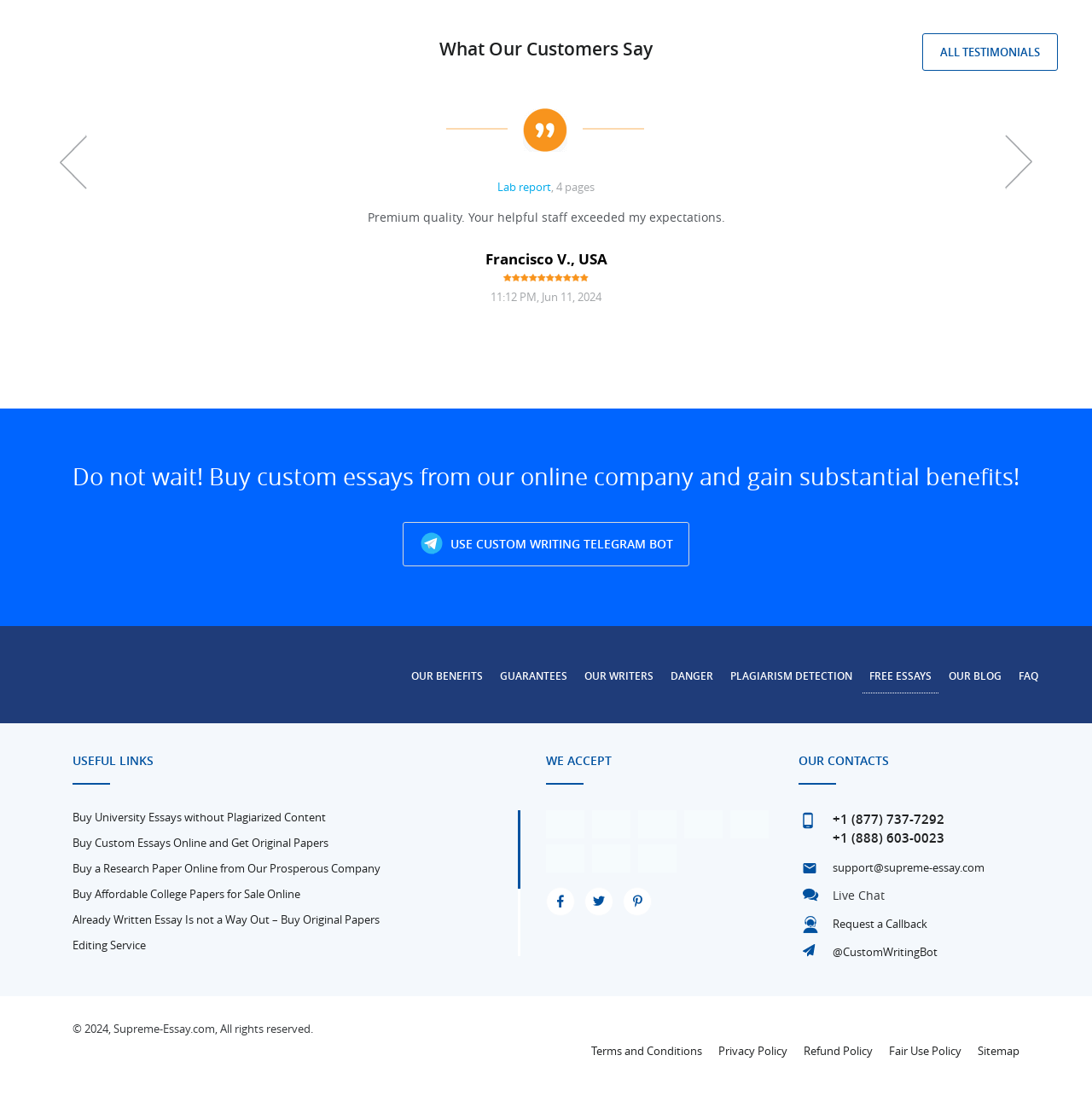Identify the bounding box coordinates of the part that should be clicked to carry out this instruction: "Click on 'What Our Customers Say'".

[0.402, 0.033, 0.598, 0.054]